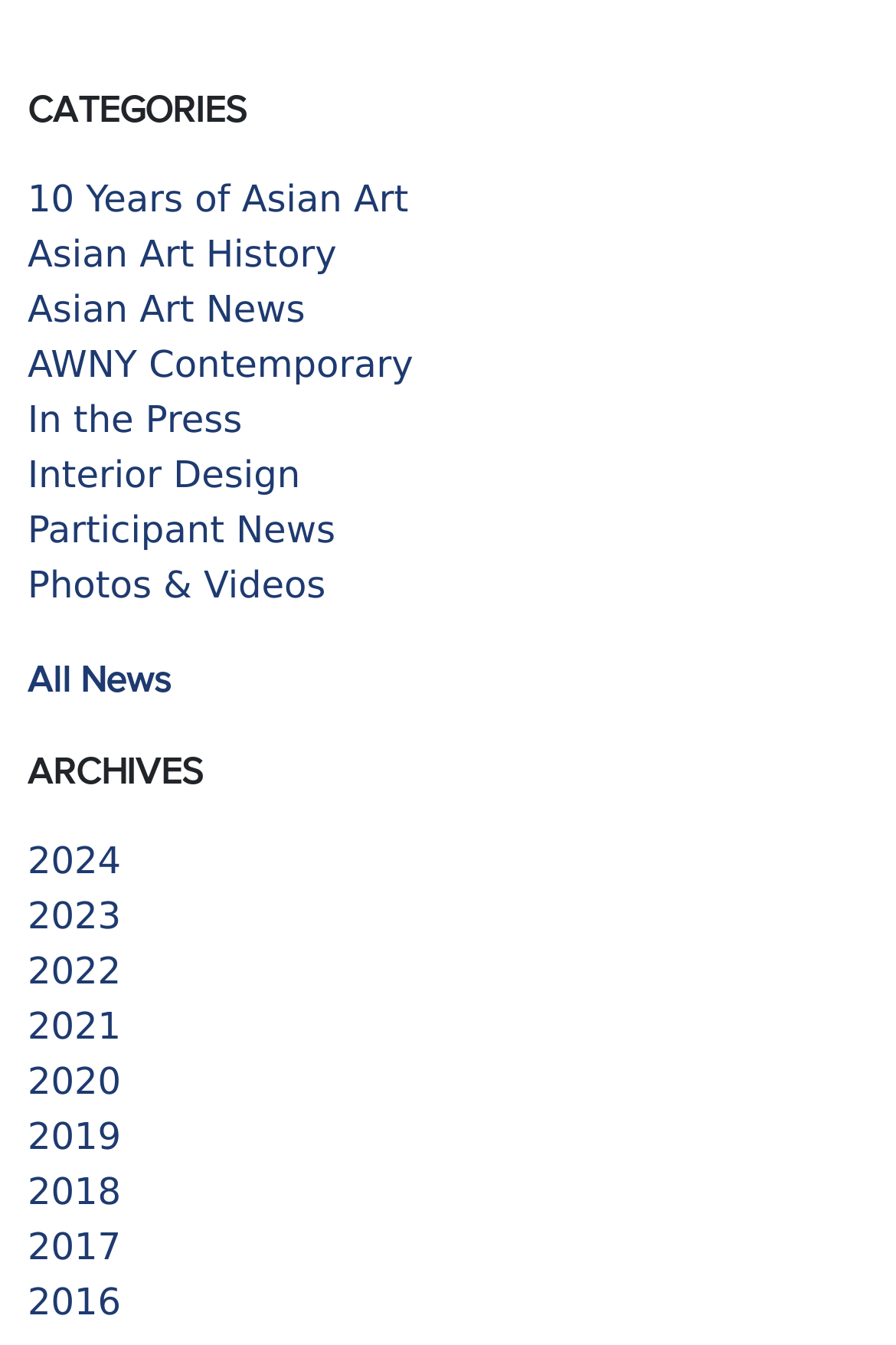Answer this question in one word or a short phrase: What is the first category listed?

10 Years of Asian Art